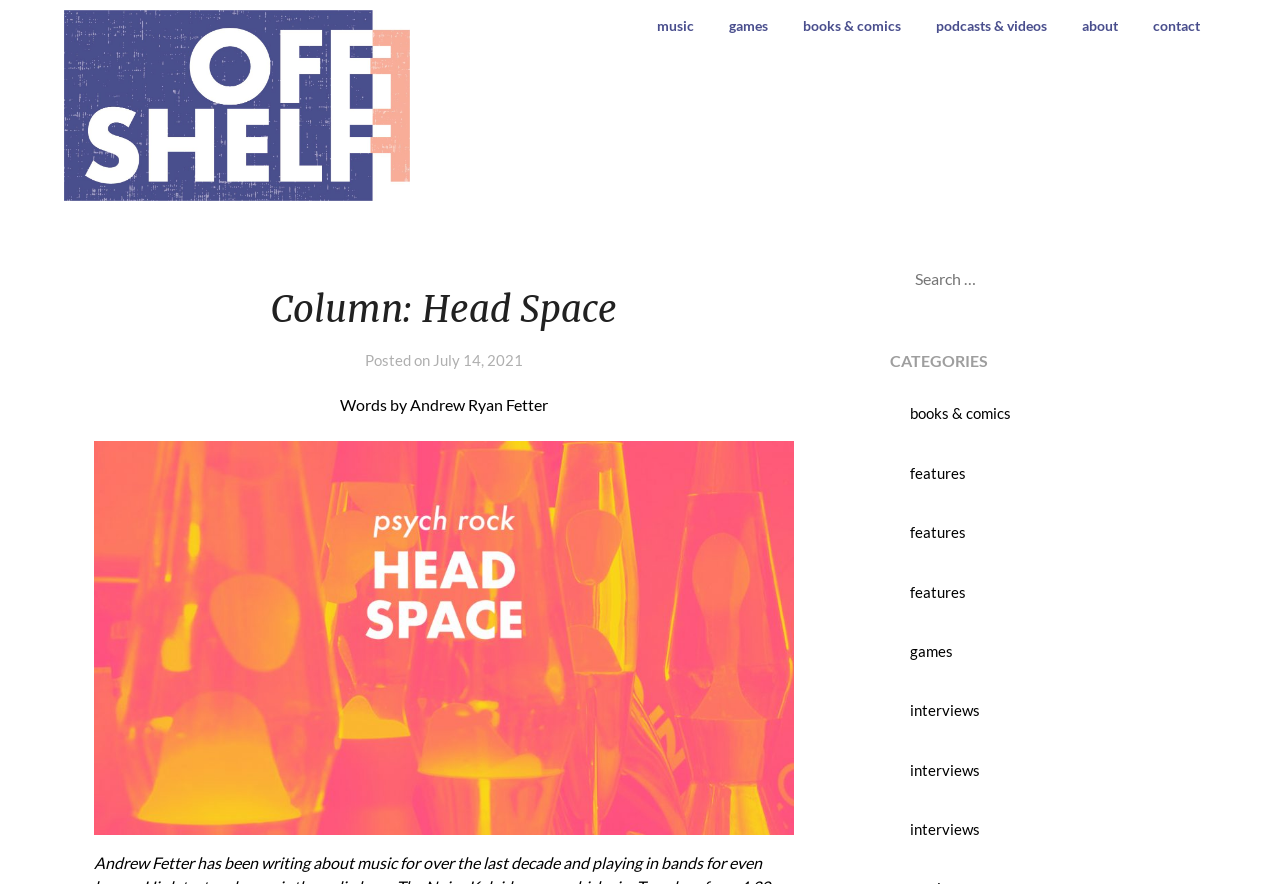Identify the bounding box coordinates of the area you need to click to perform the following instruction: "read the post from July 14, 2021".

[0.338, 0.397, 0.409, 0.417]